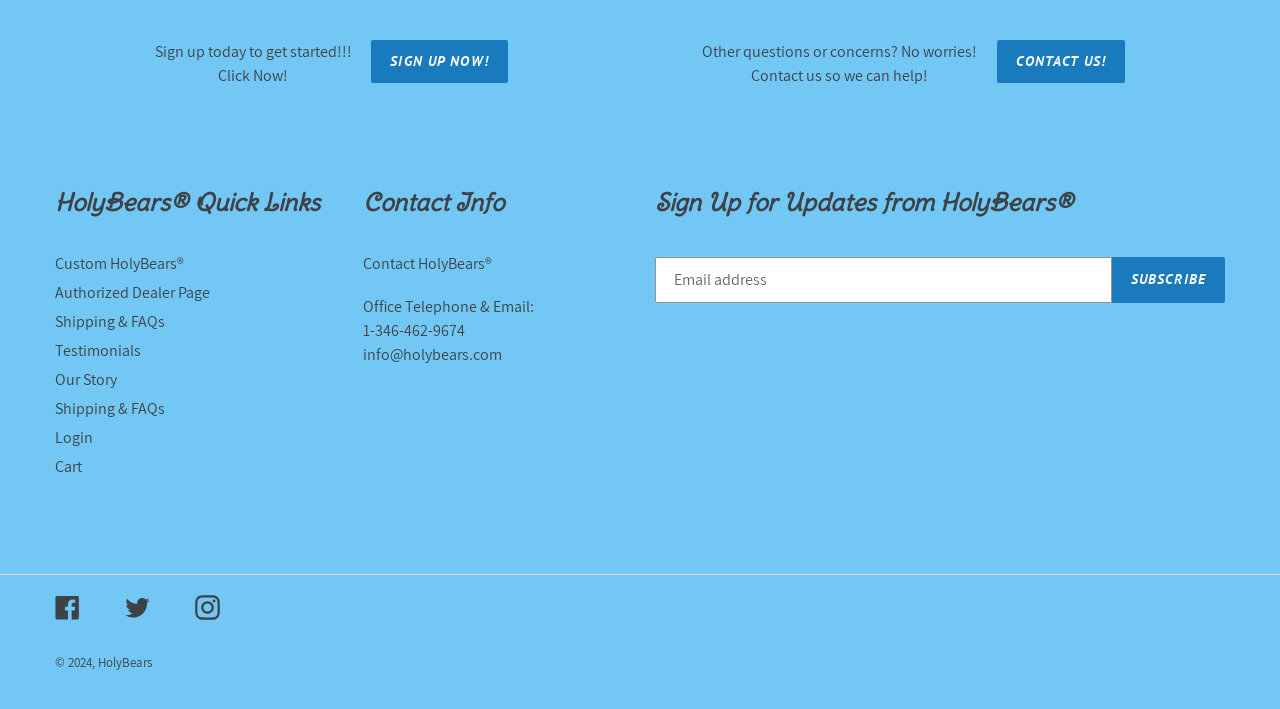Find the bounding box coordinates of the element to click in order to complete this instruction: "Visit HolyBears on Facebook". The bounding box coordinates must be four float numbers between 0 and 1, denoted as [left, top, right, bottom].

[0.043, 0.839, 0.074, 0.895]